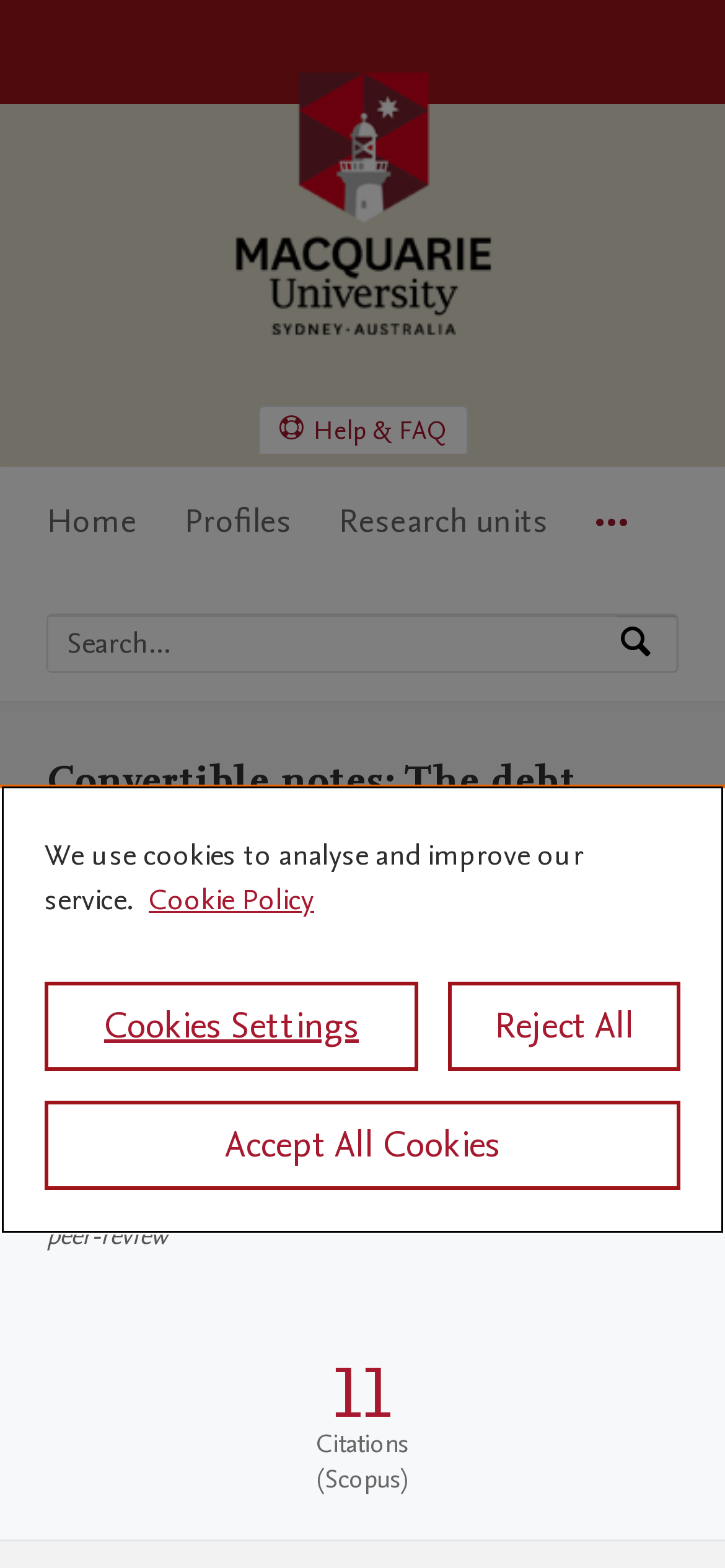What is the research output type?
Provide an in-depth and detailed answer to the question.

I found the research output type by looking at the section below the author names, where it says 'Research output: Contribution to journal › Article'. This indicates that the research output is an article.